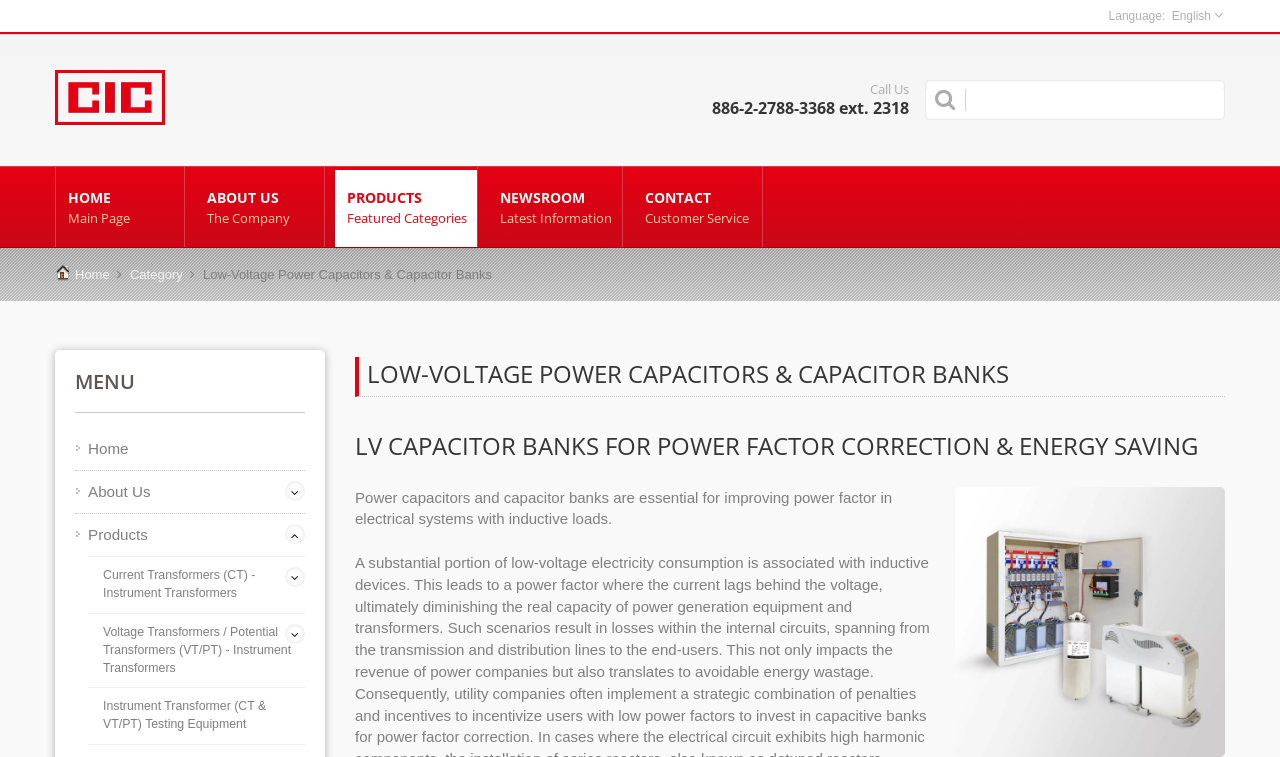Please identify the bounding box coordinates of the element's region that should be clicked to execute the following instruction: "Contact customer service". The bounding box coordinates must be four float numbers between 0 and 1, i.e., [left, top, right, bottom].

[0.495, 0.221, 0.595, 0.327]